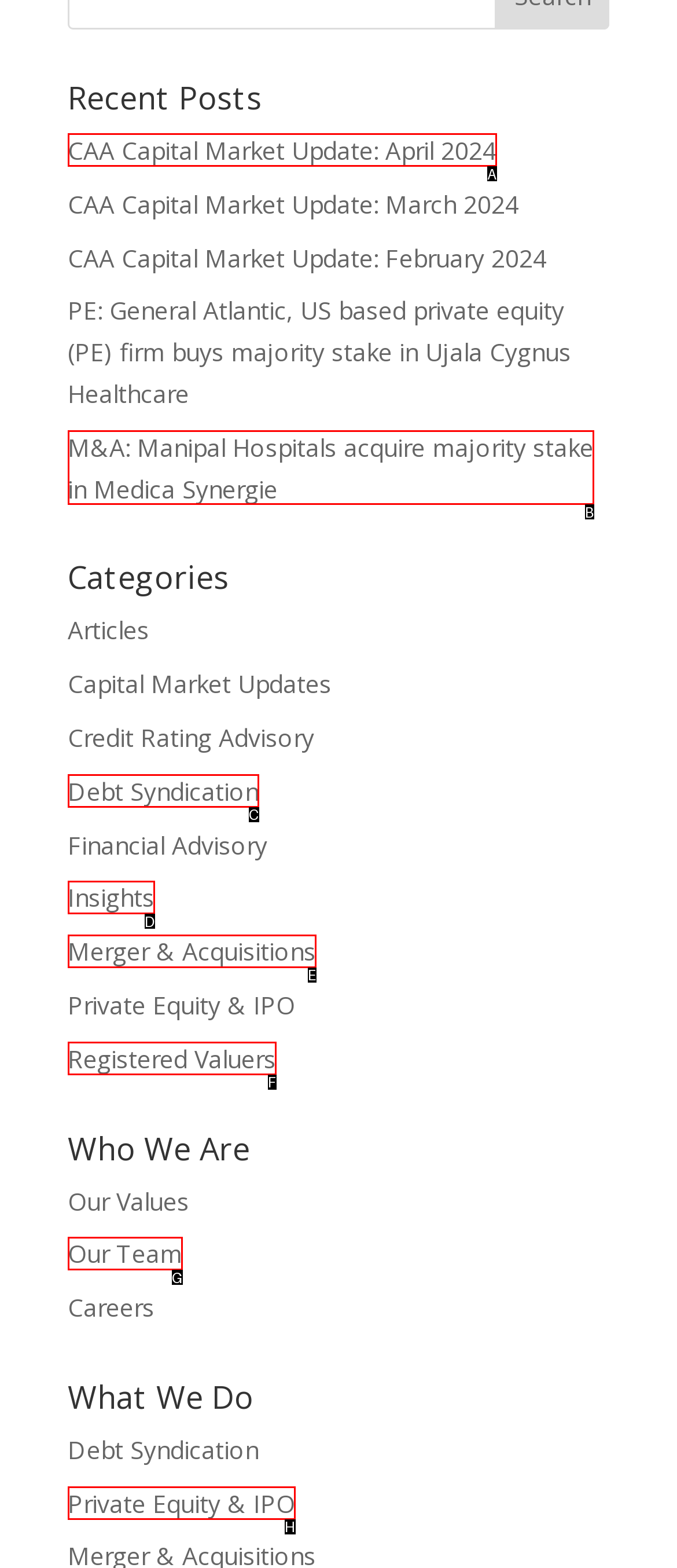Choose the letter that best represents the description: Alexandra Lloyd Properties. Answer with the letter of the selected choice directly.

None